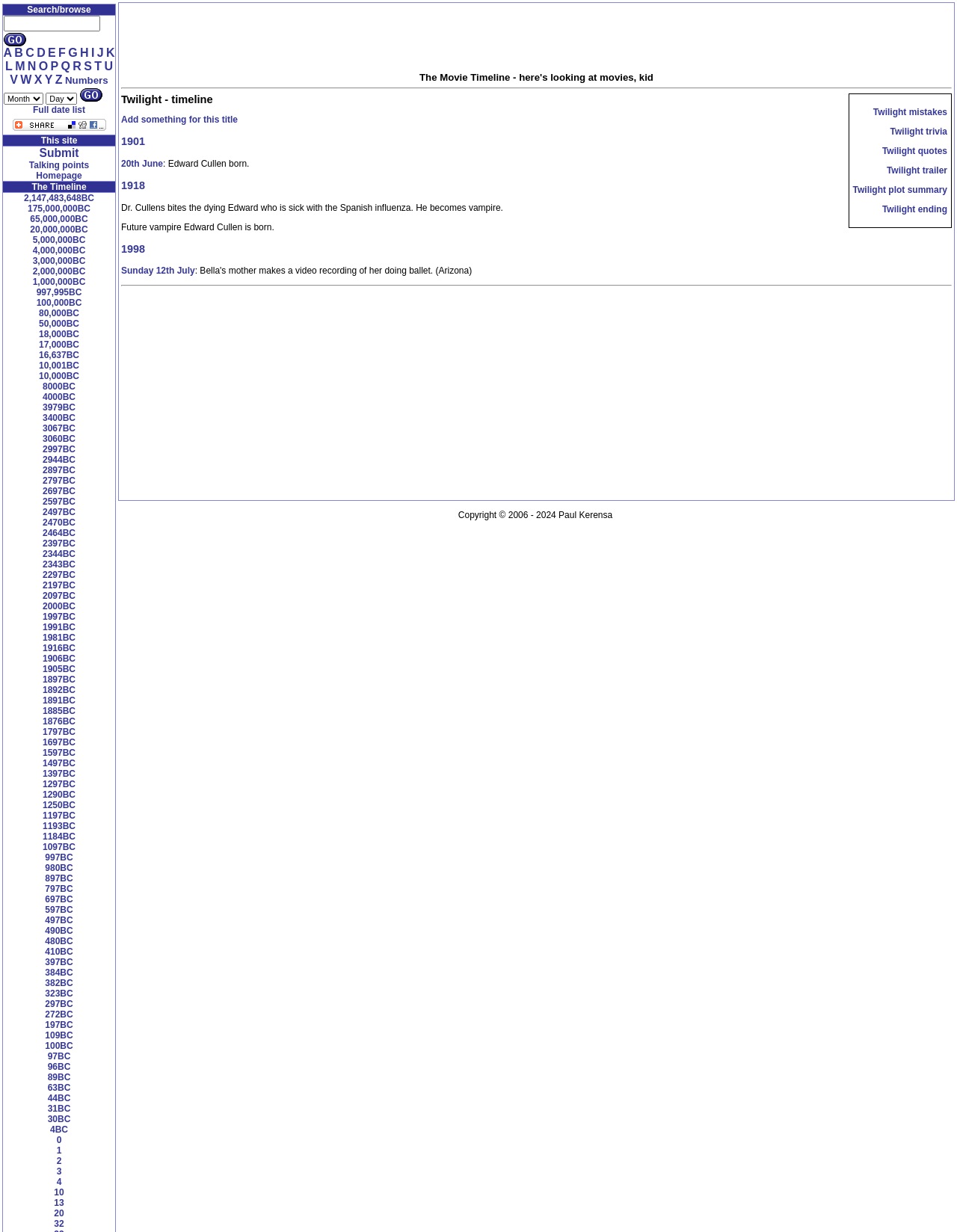Indicate the bounding box coordinates of the clickable region to achieve the following instruction: "Submit a query."

[0.004, 0.025, 0.027, 0.038]